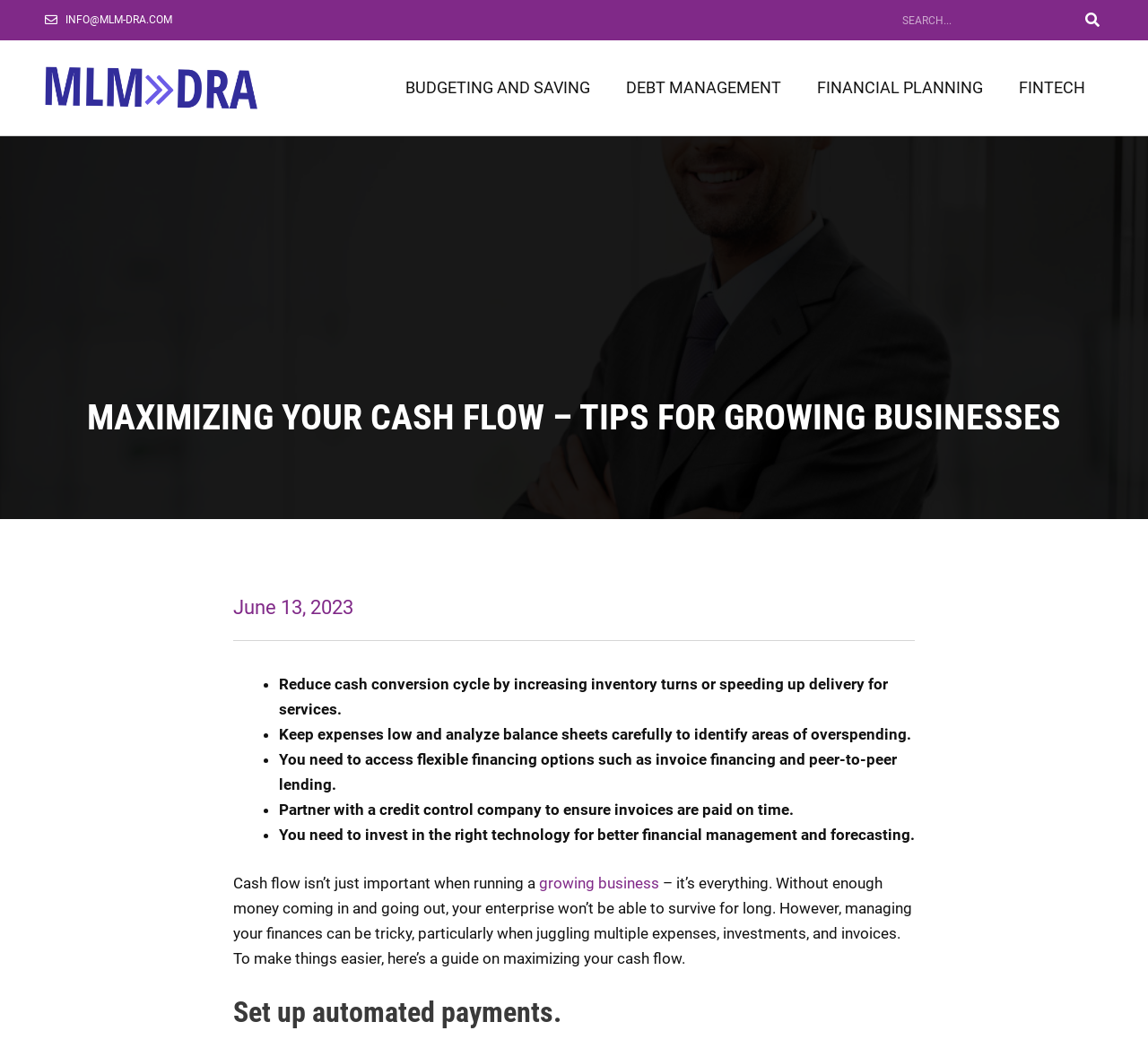How many list markers are there in the article? Using the information from the screenshot, answer with a single word or phrase.

5